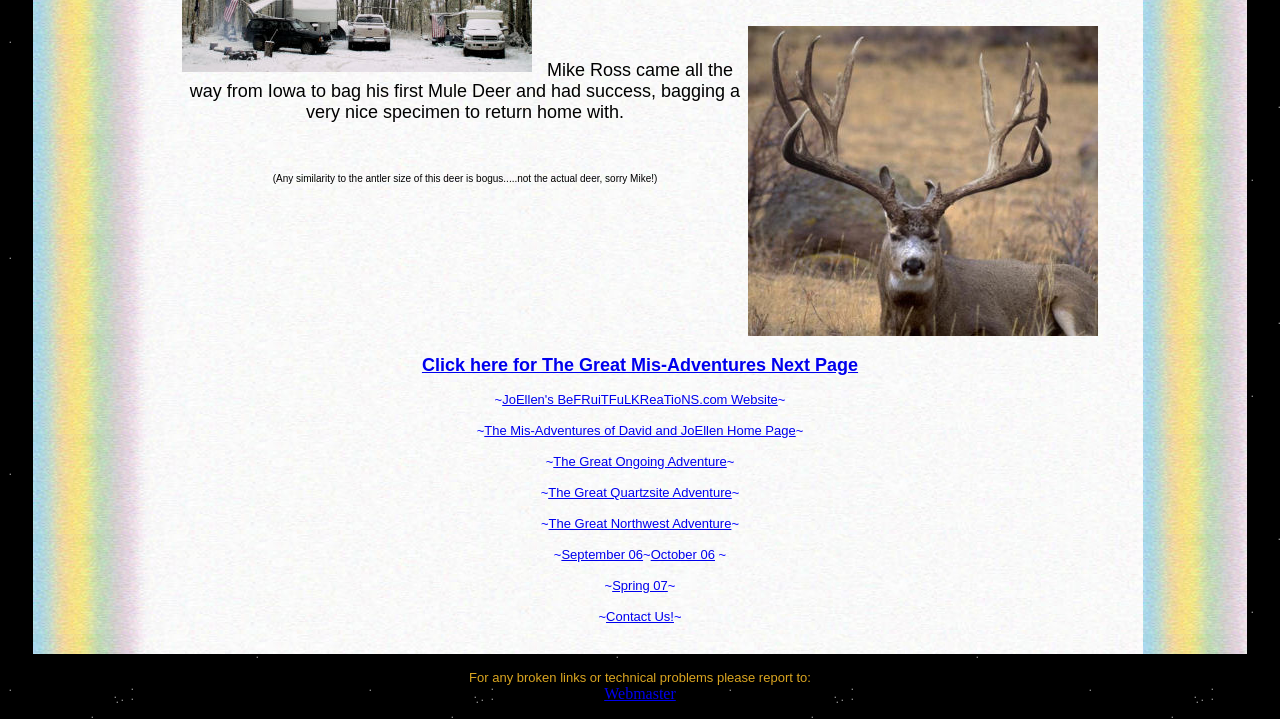Pinpoint the bounding box coordinates of the area that must be clicked to complete this instruction: "Go to The Mis-Adventures of David and JoEllen Home Page".

[0.378, 0.588, 0.622, 0.609]